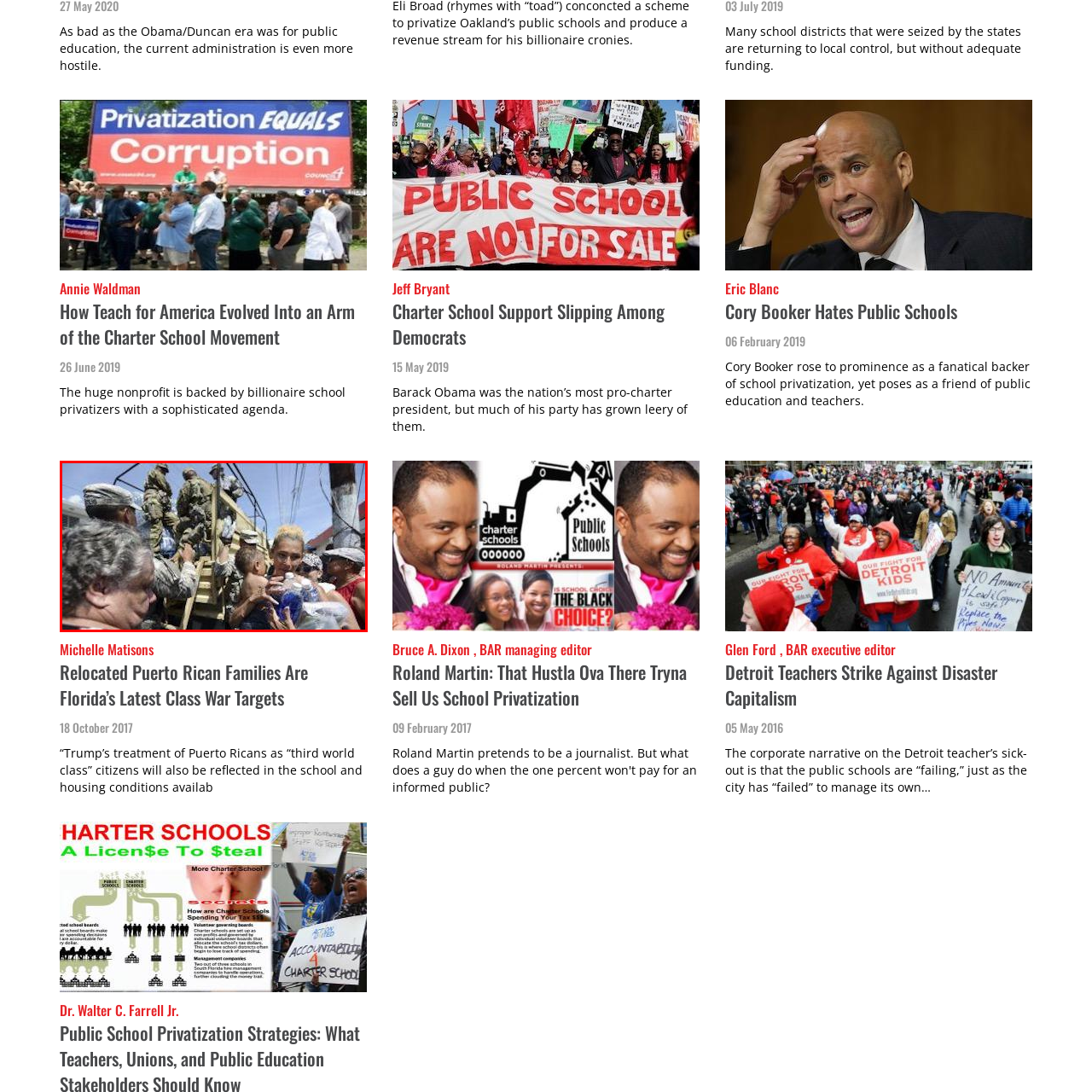What type of event is referenced in the image?
Focus on the image section enclosed by the red bounding box and answer the question thoroughly.

The image captures the aftermath of a significant event, likely a hurricane, which has brought to light the deep social issues faced by marginalized communities, particularly in the context of public education and local governance.